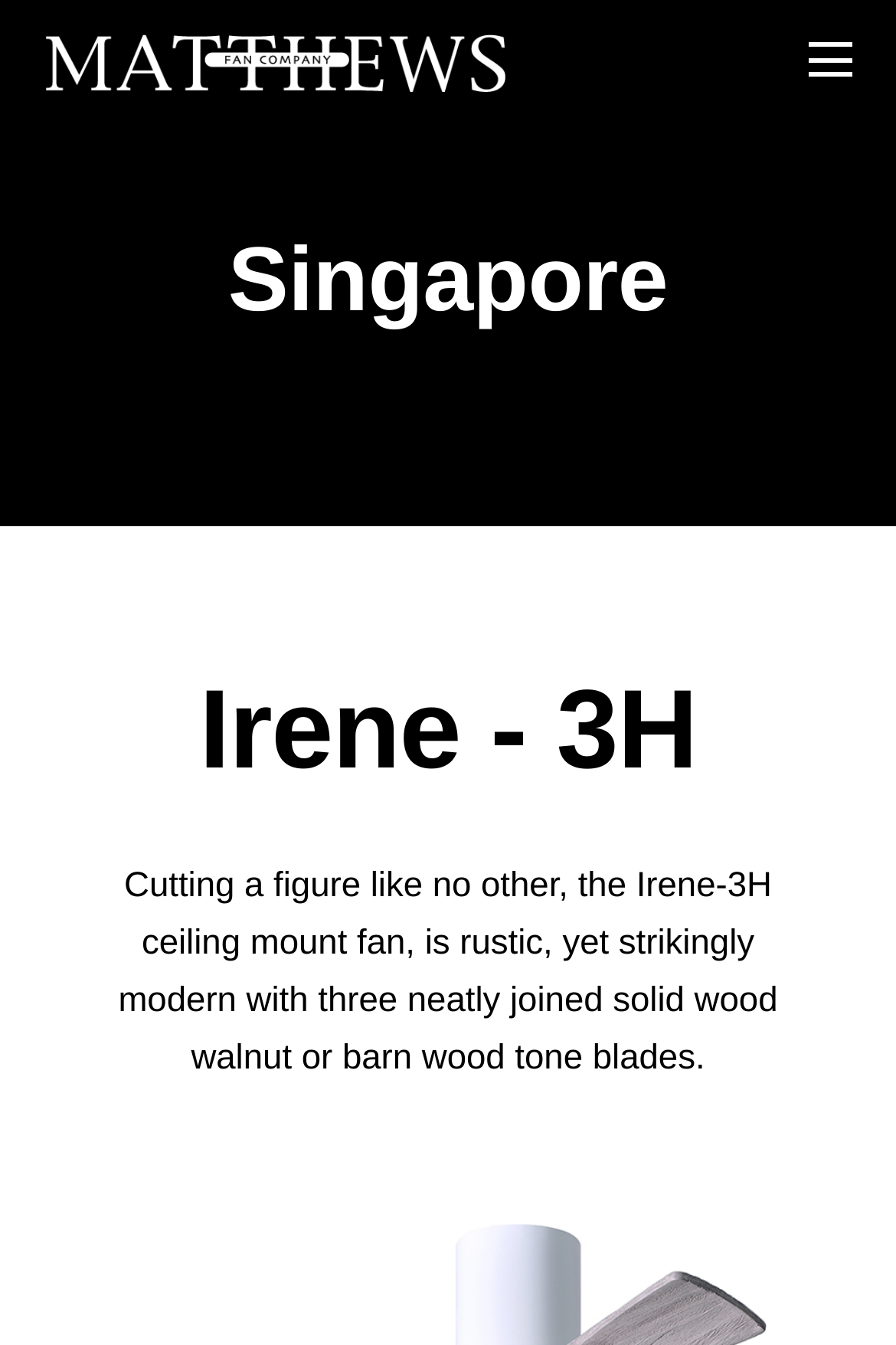What is the position of the image?
Refer to the image and provide a detailed answer to the question.

I determined the position of the image by looking at the bounding box coordinates [0.05, 0.026, 0.563, 0.069], which indicates that the image is located at the top left corner of the webpage.